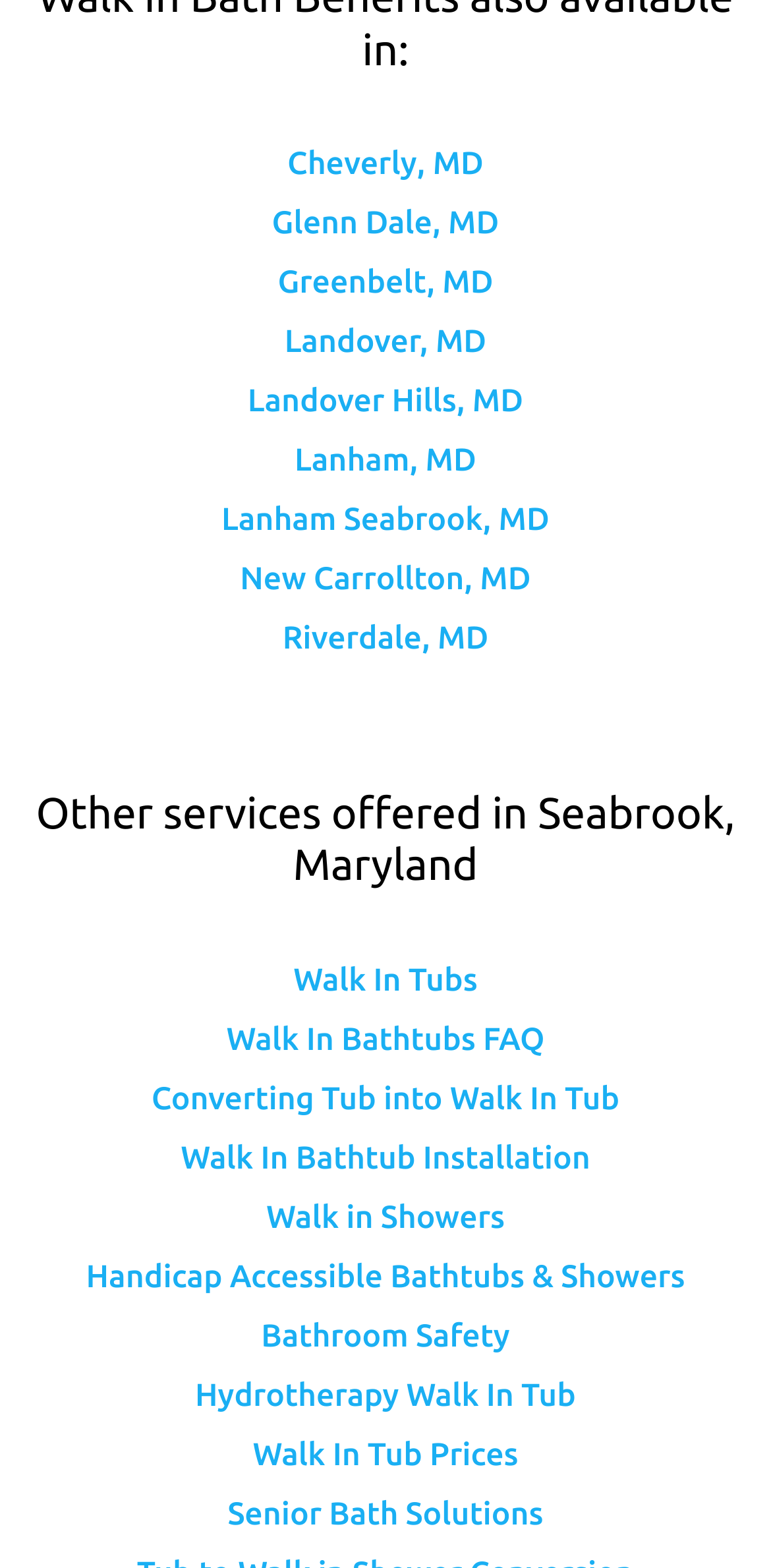Answer the question in a single word or phrase:
What is the last link under the heading?

Senior Bath Solutions